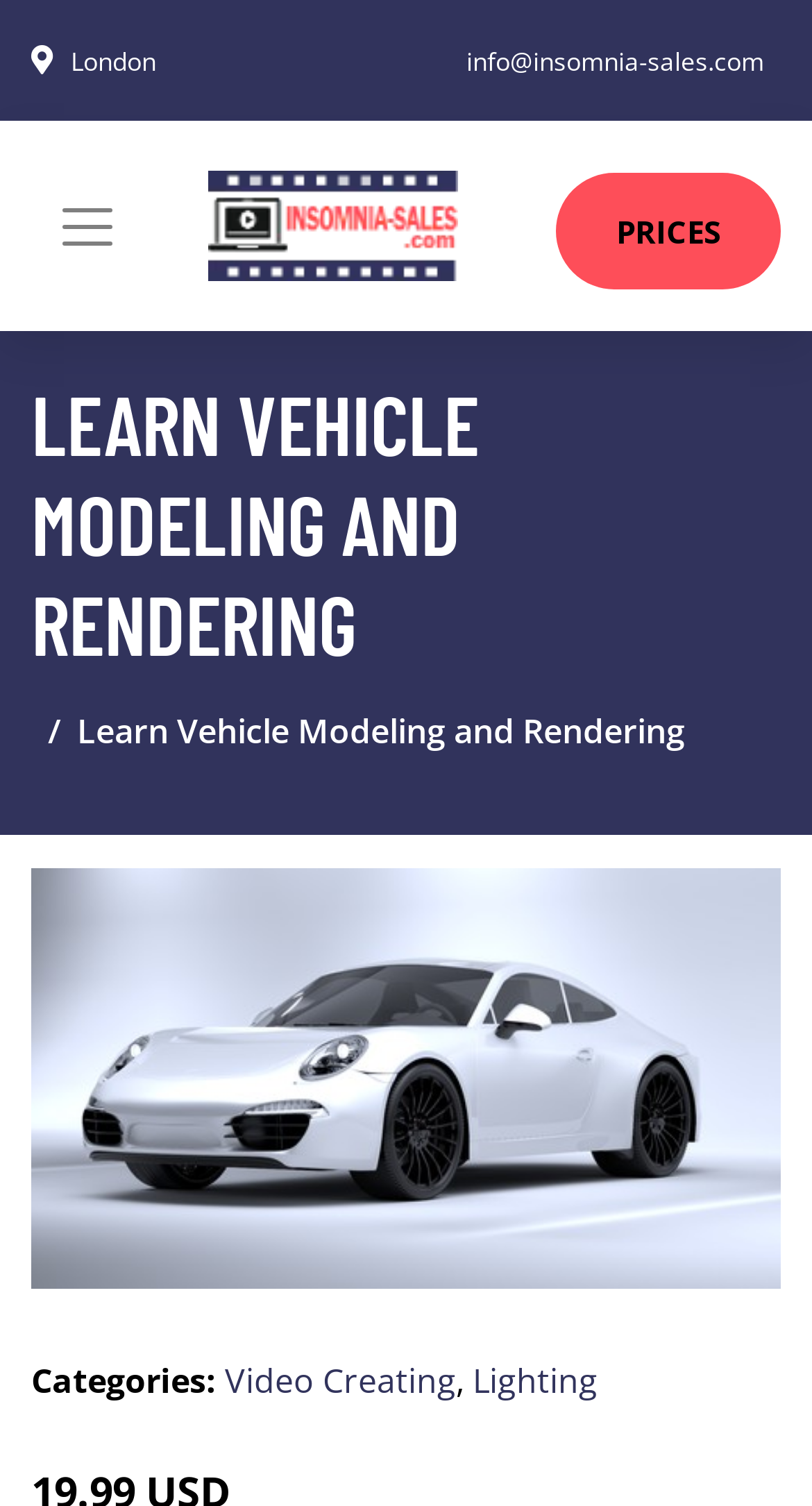Using the webpage screenshot, locate the HTML element that fits the following description and provide its bounding box: "parent_node: PRICES aria-label="Toggle navigation"".

[0.038, 0.124, 0.177, 0.177]